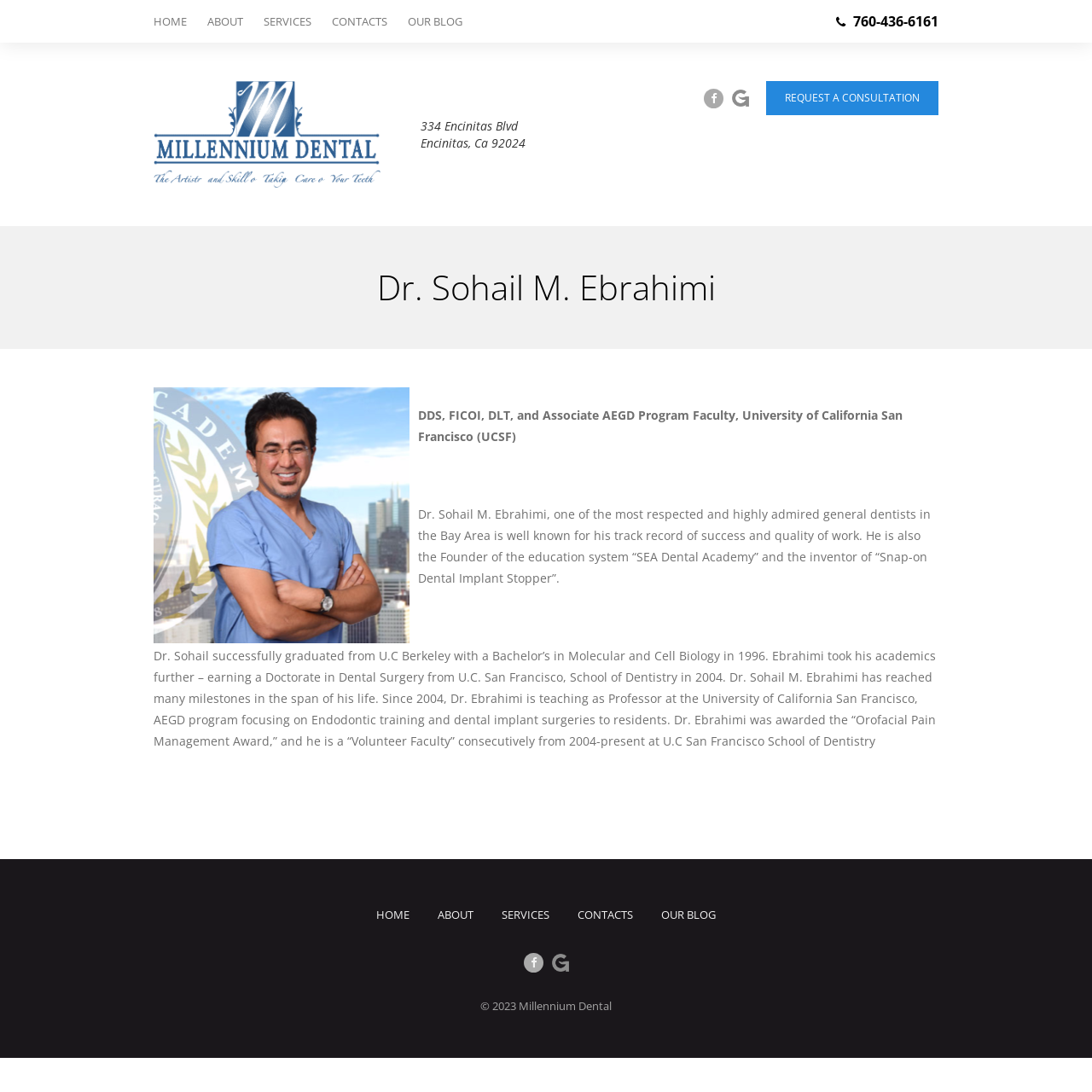Identify the bounding box coordinates of the clickable region to carry out the given instruction: "Visit the ABOUT page".

[0.18, 0.0, 0.232, 0.039]